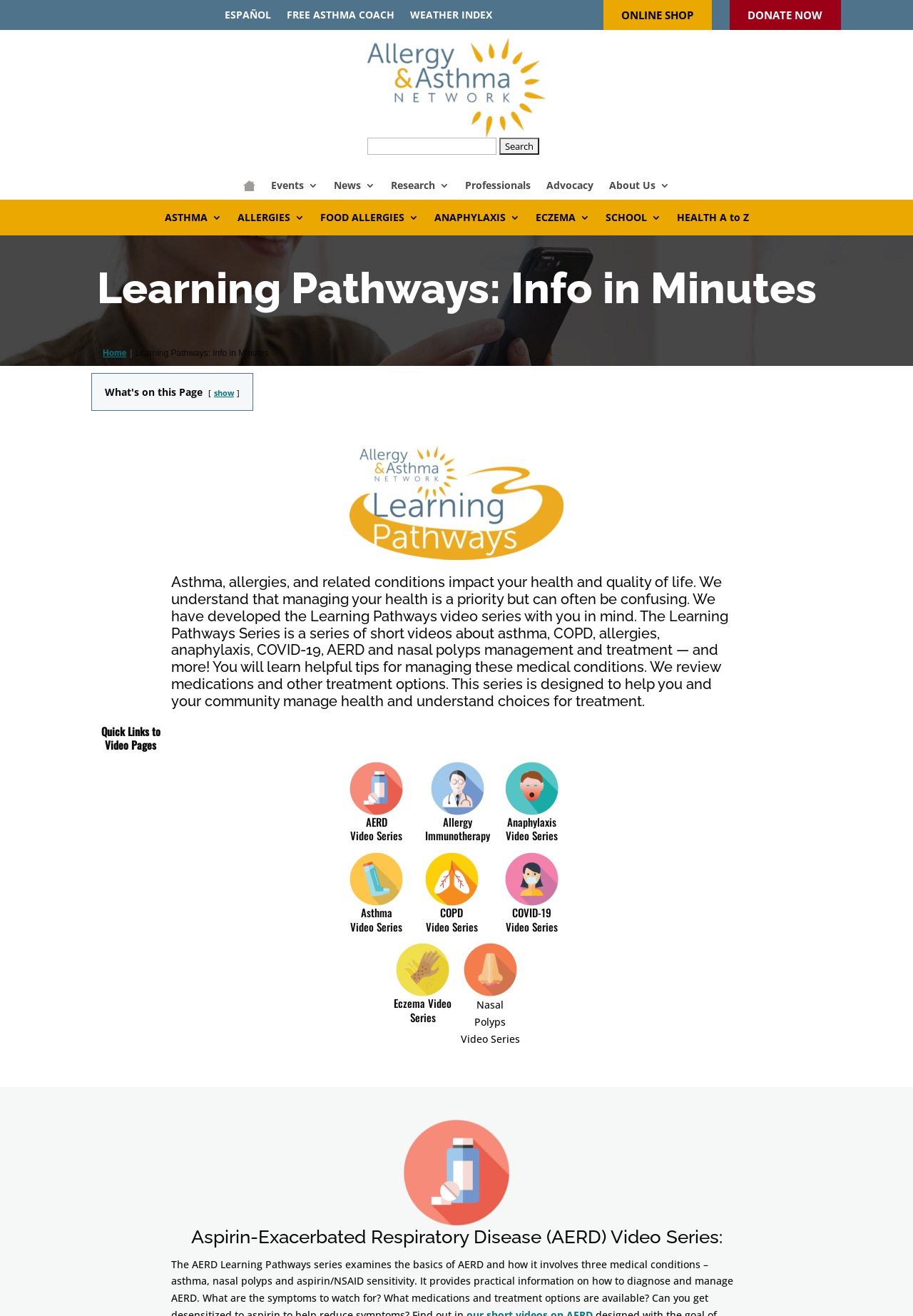Using the element description provided, determine the bounding box coordinates in the format (top-left x, top-left y, bottom-right x, bottom-right y). Ensure that all values are floating point numbers between 0 and 1. Element description: About Us

[0.667, 0.137, 0.734, 0.149]